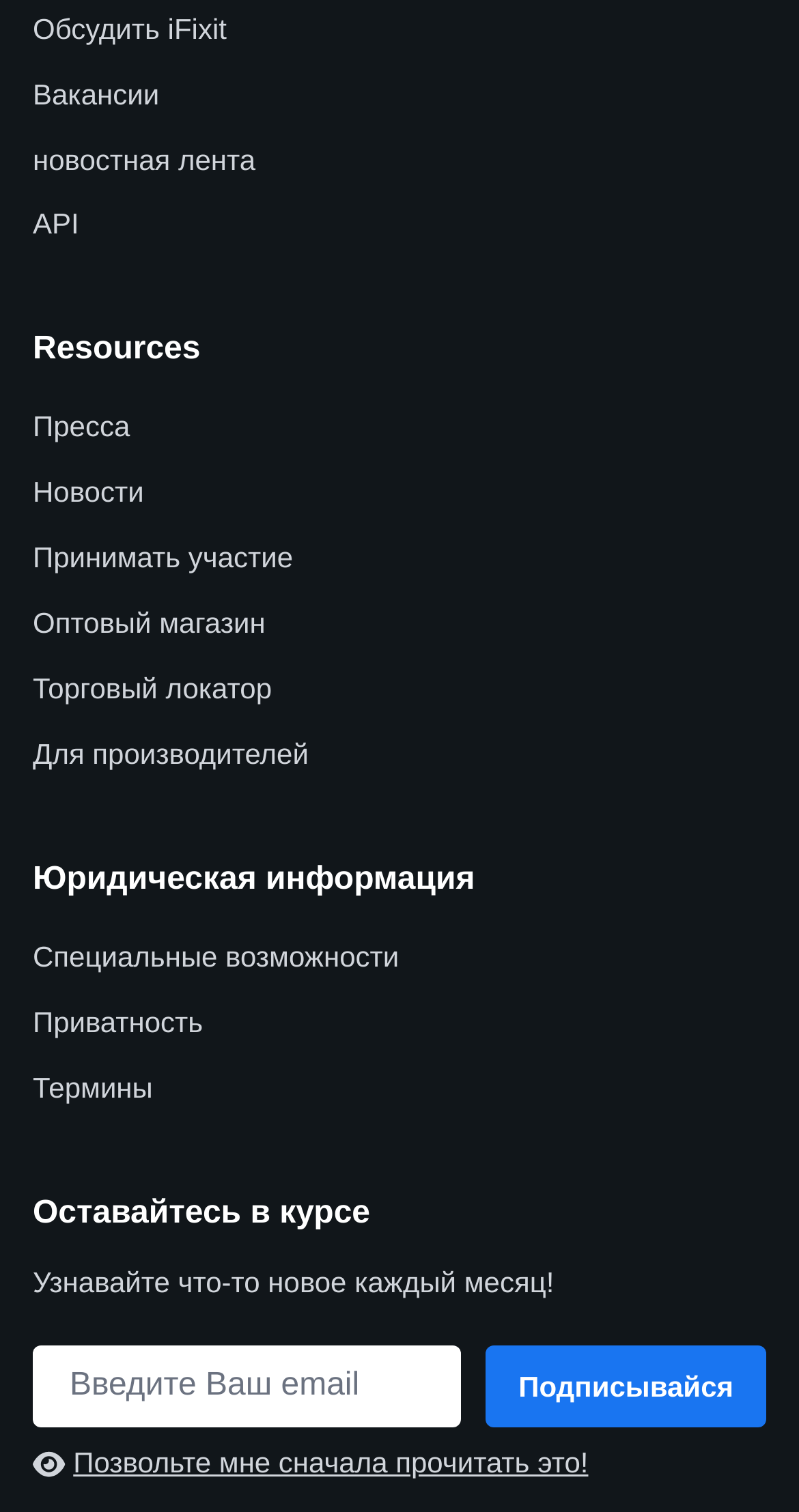Provide the bounding box coordinates for the specified HTML element described in this description: "Instagram". The coordinates should be four float numbers ranging from 0 to 1, in the format [left, top, right, bottom].

None